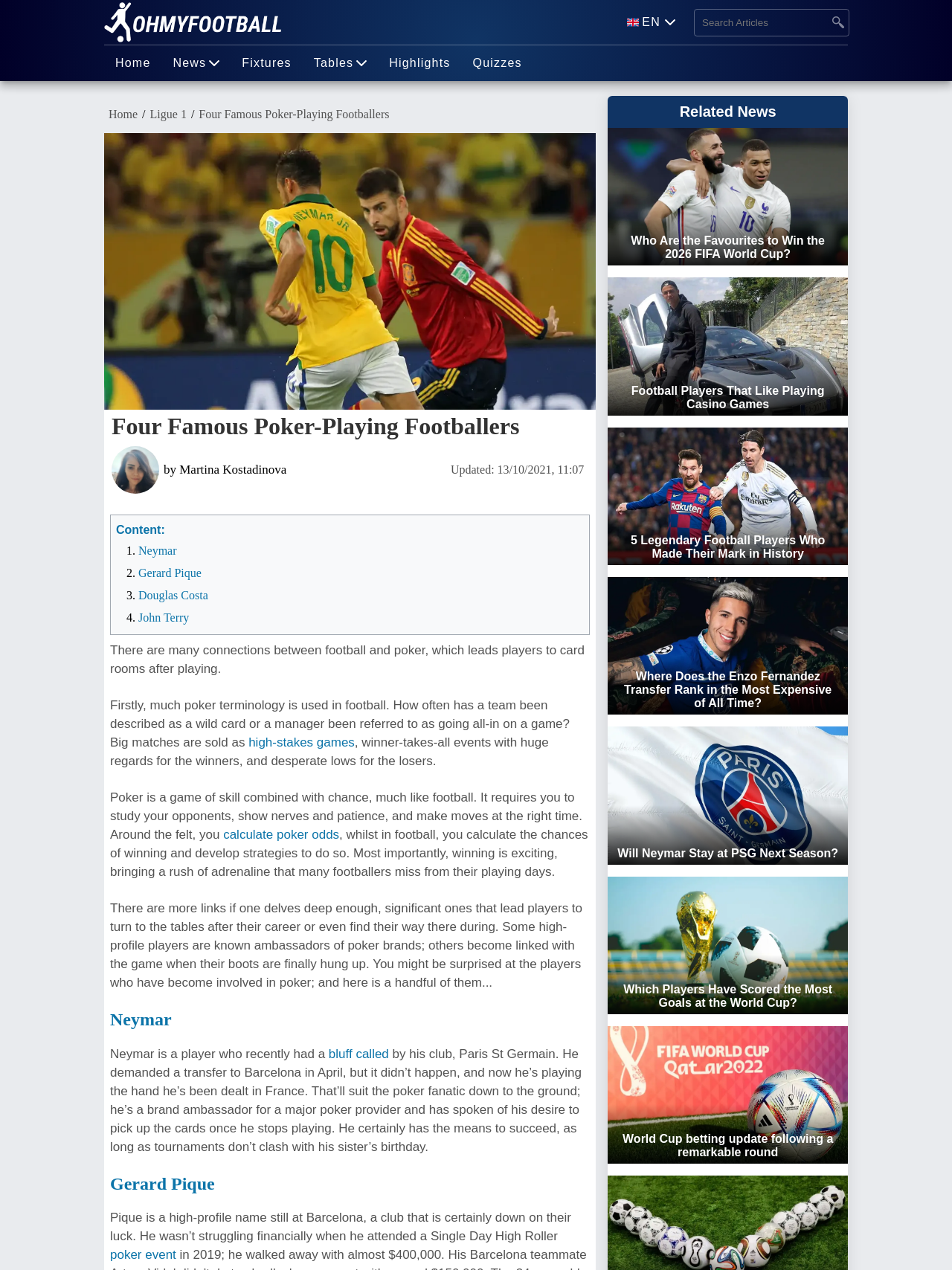Explain the webpage in detail.

The webpage is about four famous poker-playing footballers. At the top, there is an "Oh My Football" logo, followed by a language selection button and a search bar. Below the search bar, there are navigation links to different sections of the website, including "Home", "News", "Premier League", "La Liga", "Bundesliga", "Ligue 1", "Serie A", "Fixtures", "Tables", and "Highlights".

The main content of the webpage is divided into two sections. The first section has a heading "Four Famous Poker-Playing Footballers" and features an image of Neymar, Pique, and others. Below the image, there is a brief introduction to the connection between football and poker, highlighting the similarities between the two games.

The second section is the main content, which lists four famous footballers who are known to play poker. Each footballer has a separate section with a heading, a brief description, and a link to their name. The footballers mentioned are Neymar, Gerard Pique, Douglas Costa, and John Terry. The descriptions provide some information about their poker-playing habits and experiences.

At the bottom of the webpage, there is a "Related News" section with three links to other news articles, each with an image and a heading. The articles are about the 2026 FIFA World Cup, football players who like playing casino games, and legendary football players who made their mark in history.